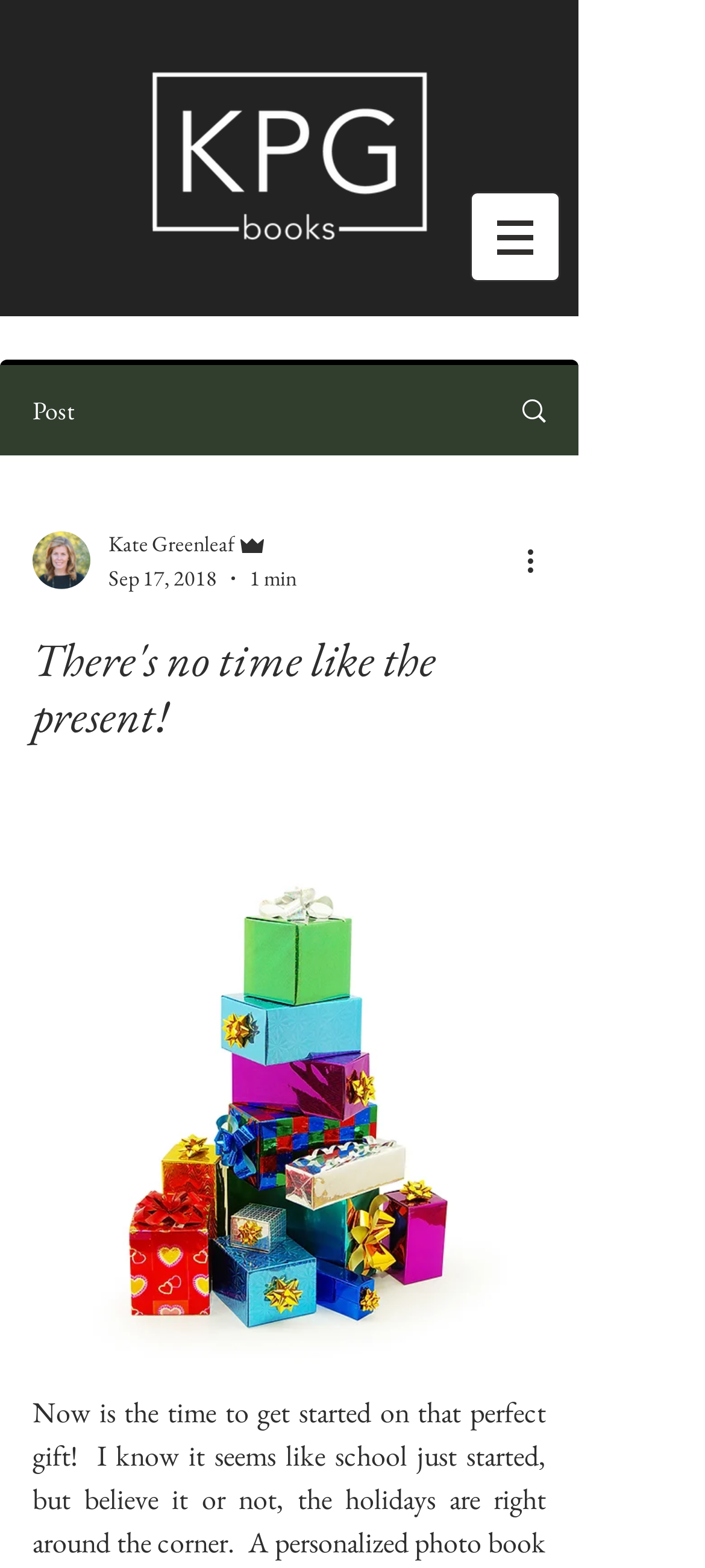How many images are on the webpage?
Please provide a single word or phrase as your answer based on the screenshot.

6